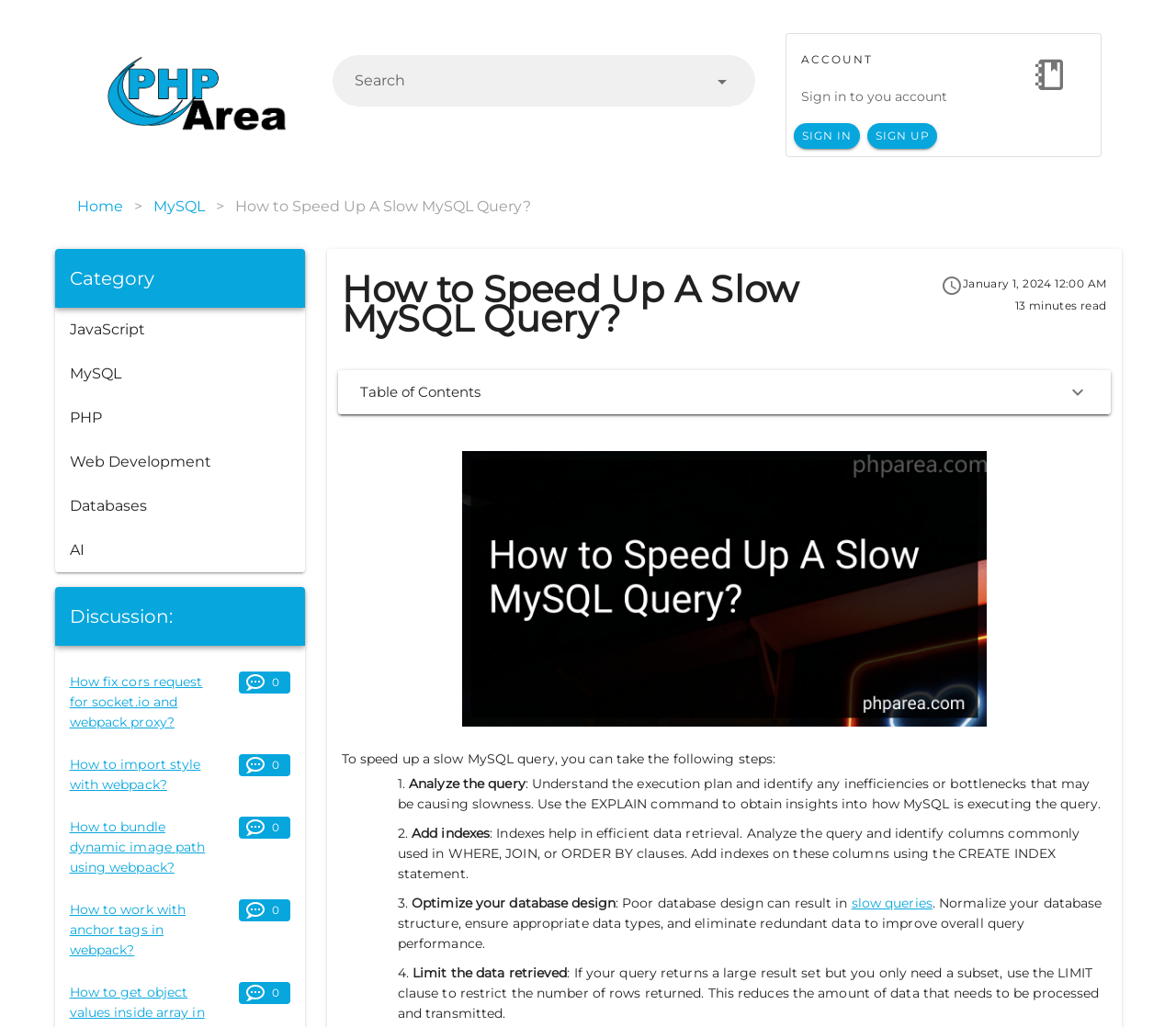What is the category of the webpage's discussion section?
Answer the question with detailed information derived from the image.

The webpage has a discussion section that lists several links to related topics. One of the links is 'Databases', which suggests that the category of the discussion section is related to databases.